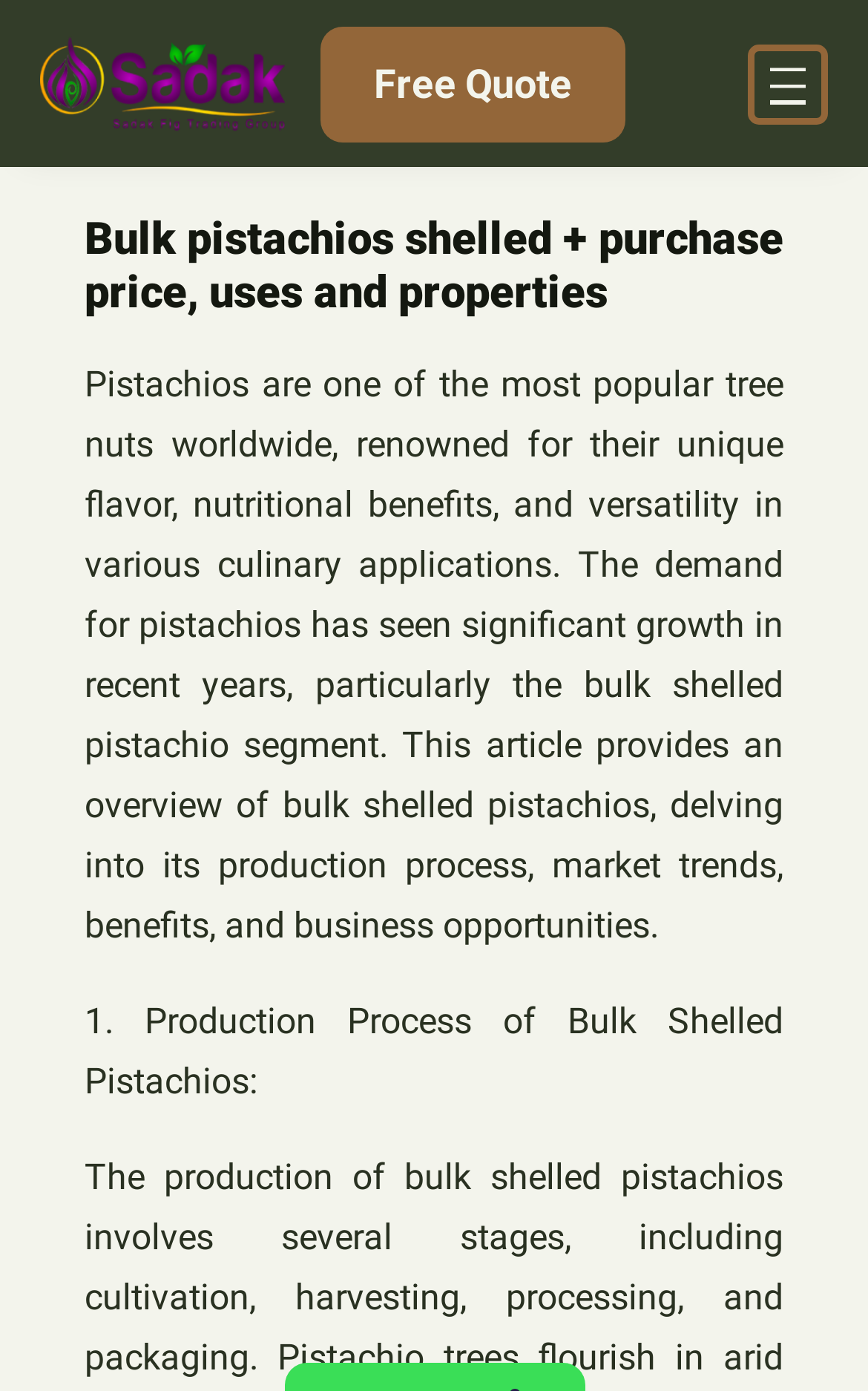Construct a comprehensive description capturing every detail on the webpage.

The webpage is about bulk pistachios, specifically discussing their production process, market trends, benefits, and business opportunities. At the top left of the page, there is a logo and a link to "Sadak" accompanied by an image. To the right of the logo, there is a "Free Quote" link. 

In the top right corner, there is a navigation menu with an "Open menu" button. Below the navigation menu, there is a heading that reads "Bulk pistachios shelled + purchase price, uses and properties". 

Under the heading, there is a paragraph of text that provides an overview of bulk shelled pistachios, mentioning their popularity, unique flavor, nutritional benefits, and versatility in culinary applications. The text also touches on the growing demand for pistachios, particularly in the bulk shelled segment. 

Further down, there is a subheading that reads "1. Production Process of Bulk Shelled Pistachios", indicating that the webpage will delve into the production process of bulk shelled pistachios.